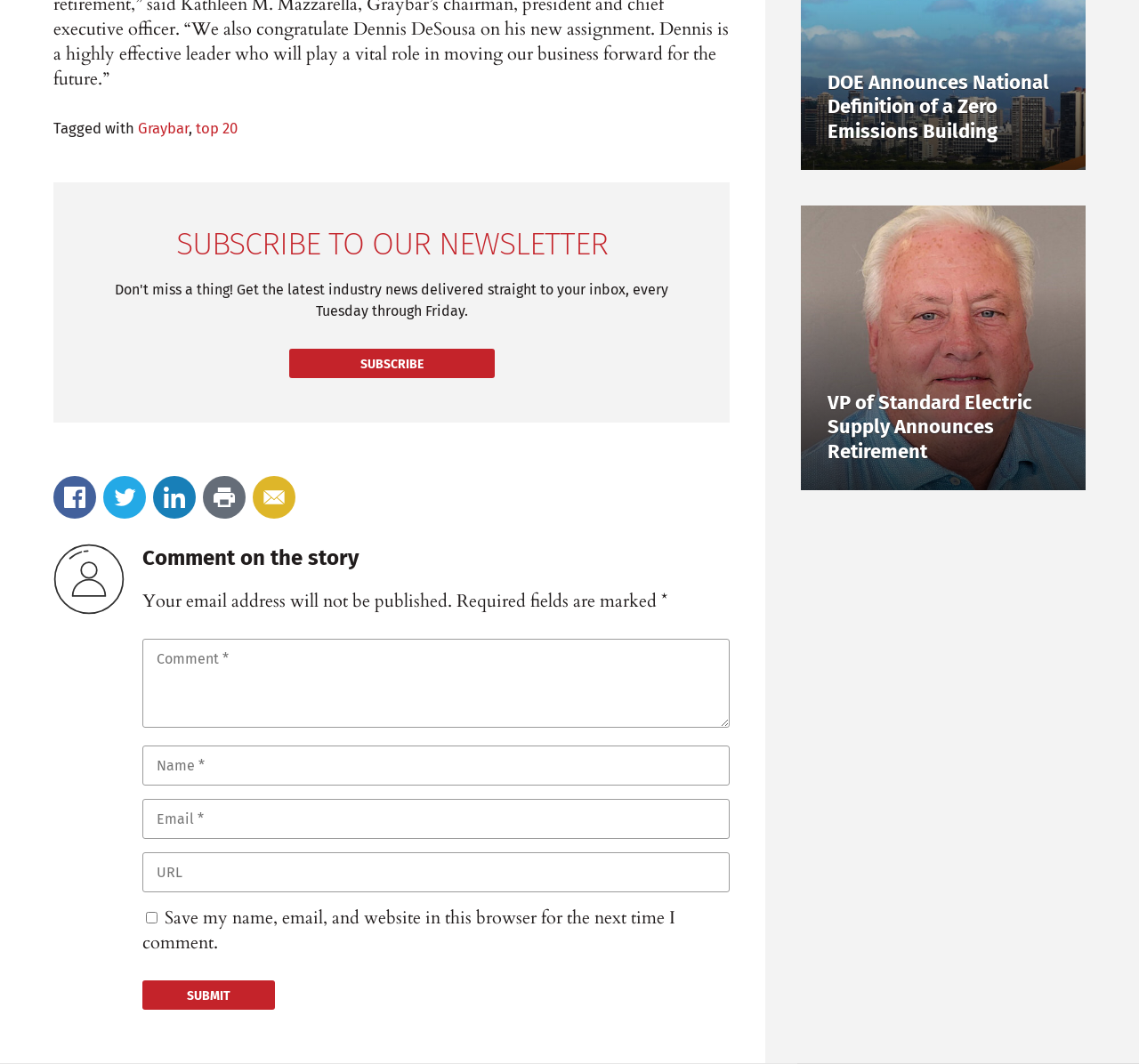What is the purpose of the 'SUBSCRIBE' button?
Examine the image and provide an in-depth answer to the question.

The 'SUBSCRIBE' button is located below the heading 'SUBSCRIBE TO OUR NEWSLETTER', which suggests that clicking this button will allow users to subscribe to the newsletter.